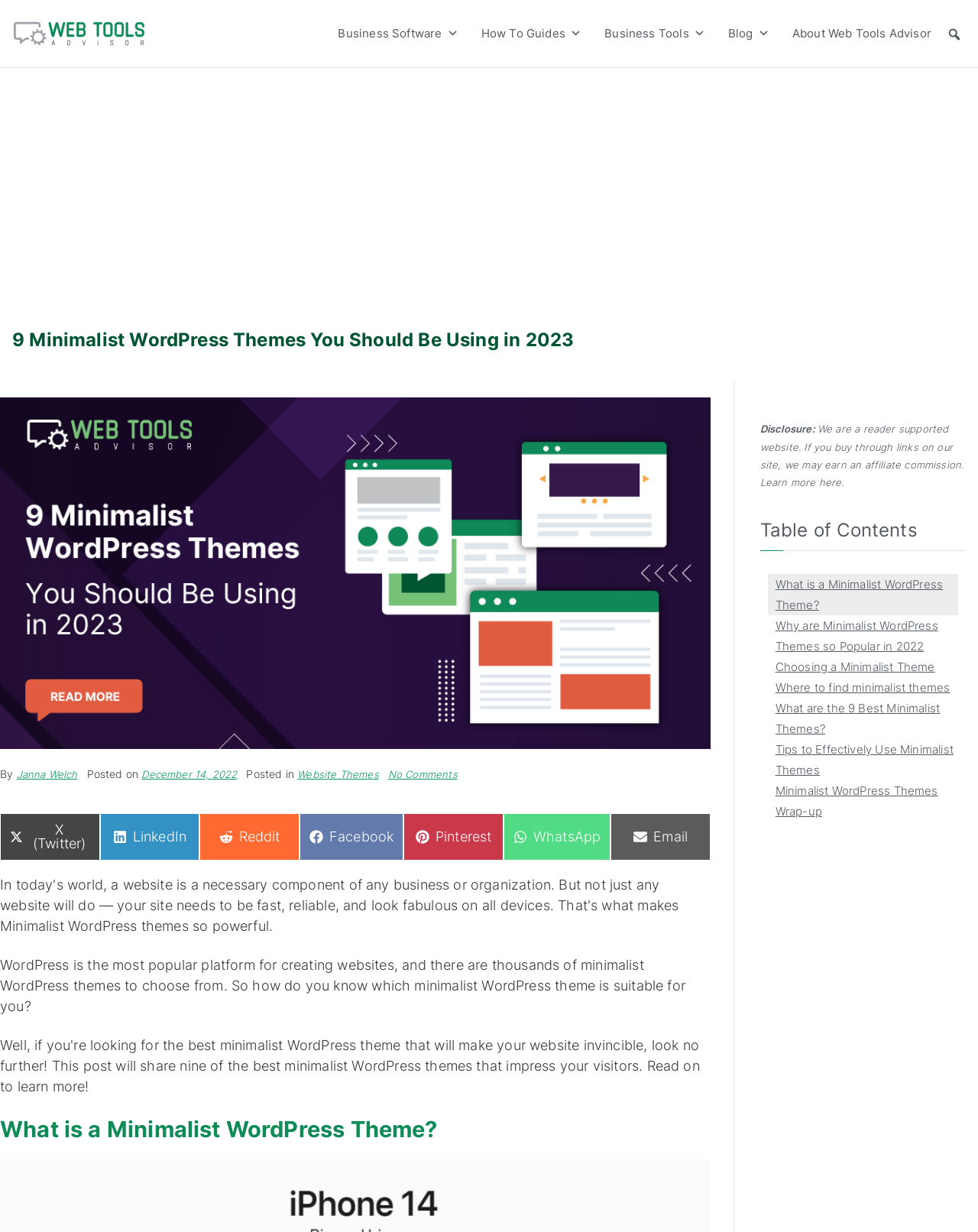Find the bounding box coordinates of the clickable area required to complete the following action: "Learn more about affiliate commission".

[0.777, 0.387, 0.861, 0.397]